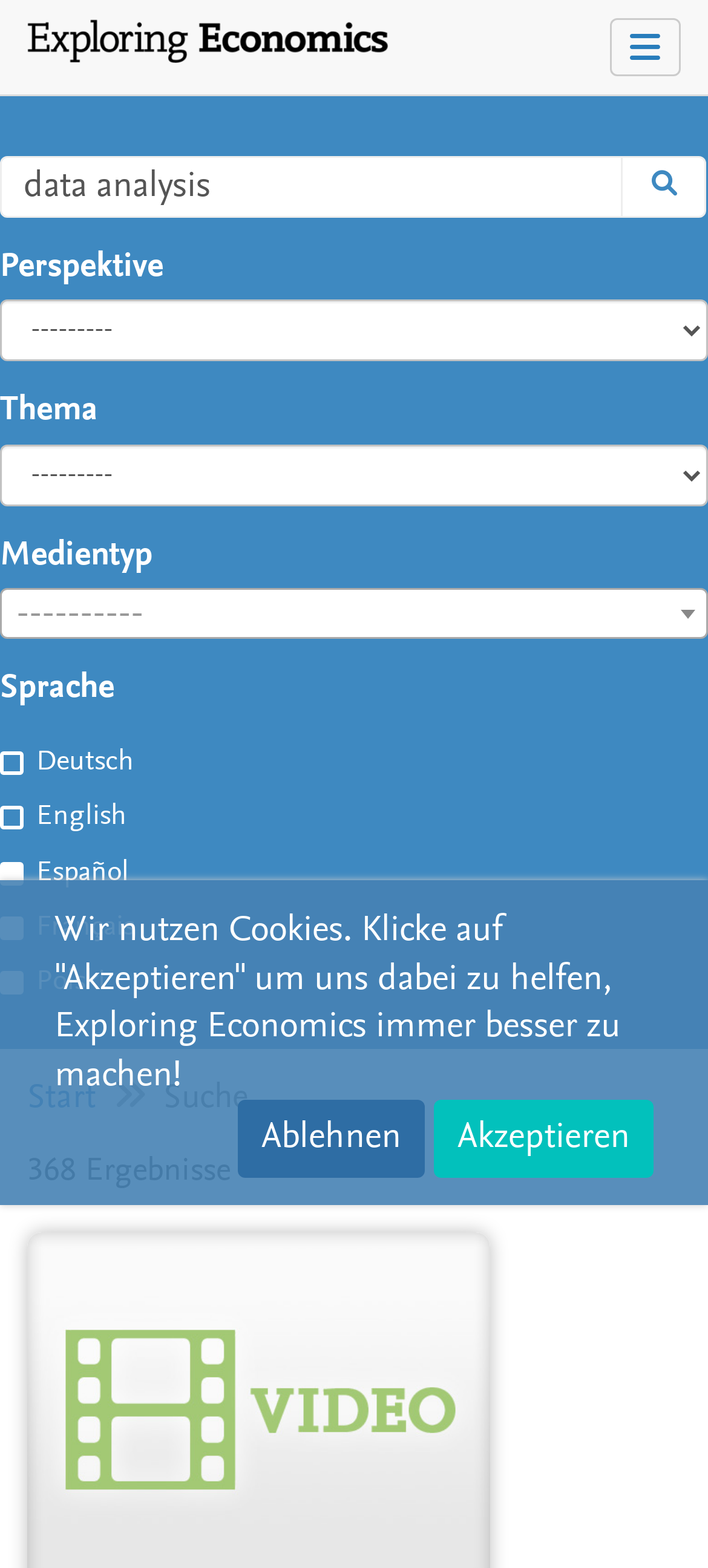Point out the bounding box coordinates of the section to click in order to follow this instruction: "choose a theme".

[0.0, 0.283, 1.0, 0.322]